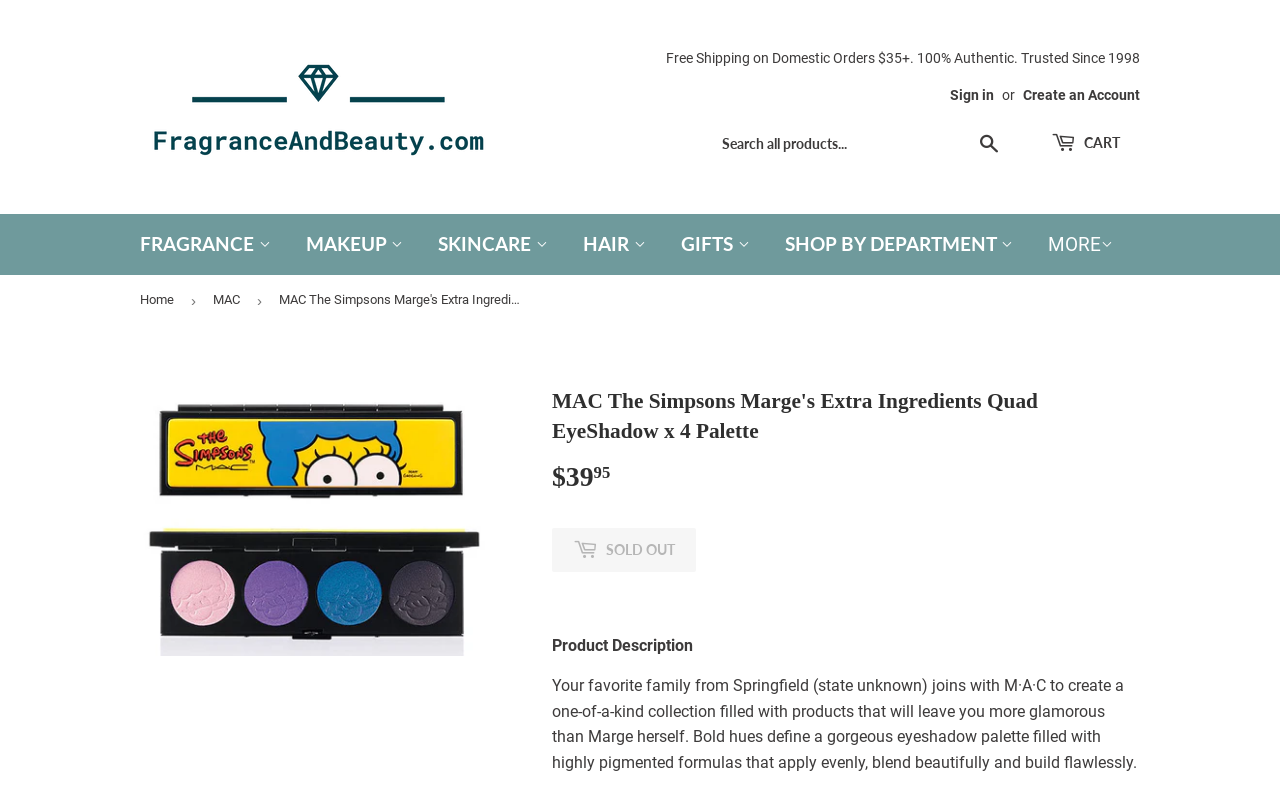Determine the bounding box coordinates of the target area to click to execute the following instruction: "Explore fragrance products."

[0.098, 0.267, 0.223, 0.343]